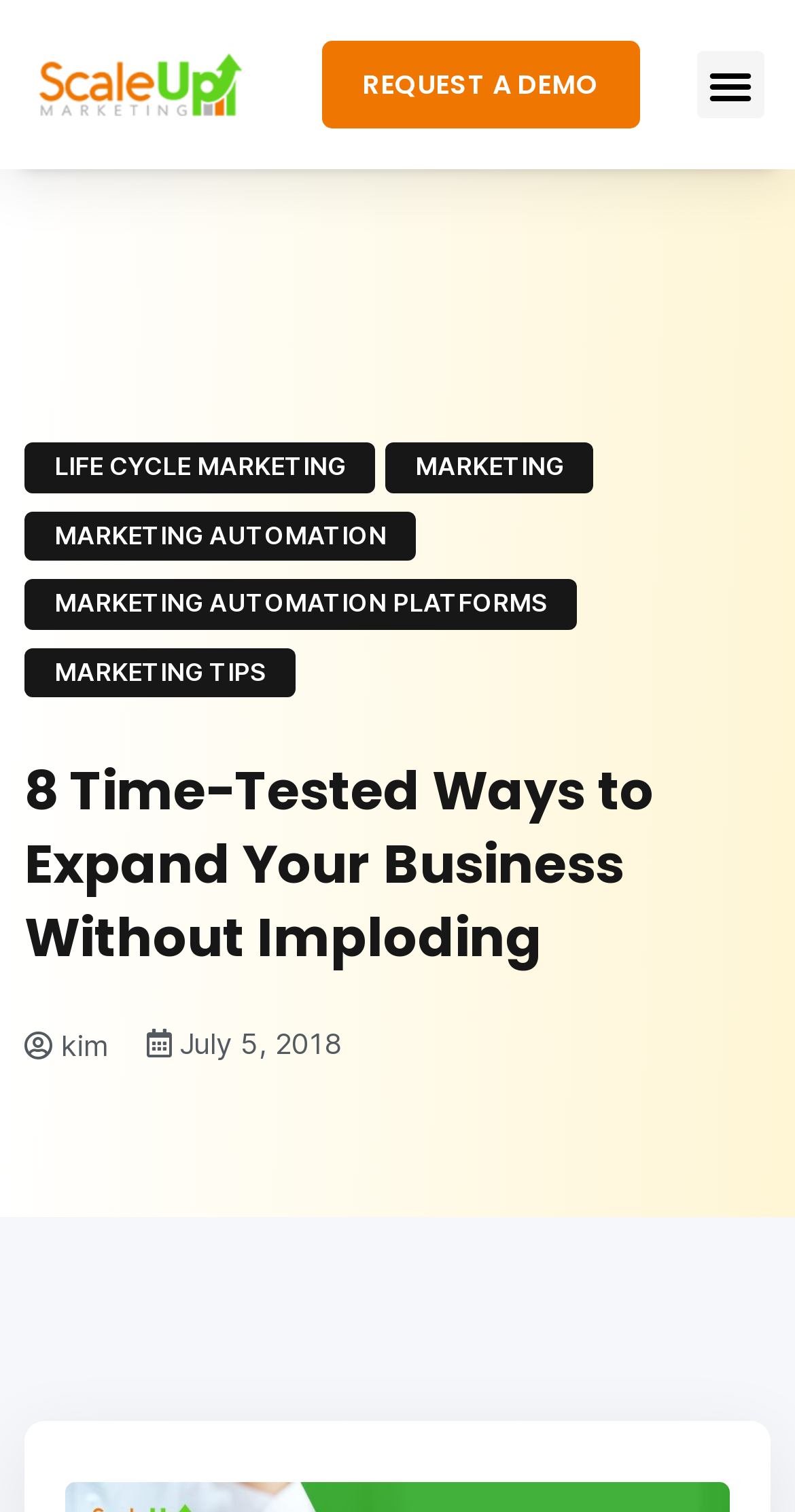Please predict the bounding box coordinates of the element's region where a click is necessary to complete the following instruction: "Toggle the menu". The coordinates should be represented by four float numbers between 0 and 1, i.e., [left, top, right, bottom].

[0.877, 0.034, 0.961, 0.078]